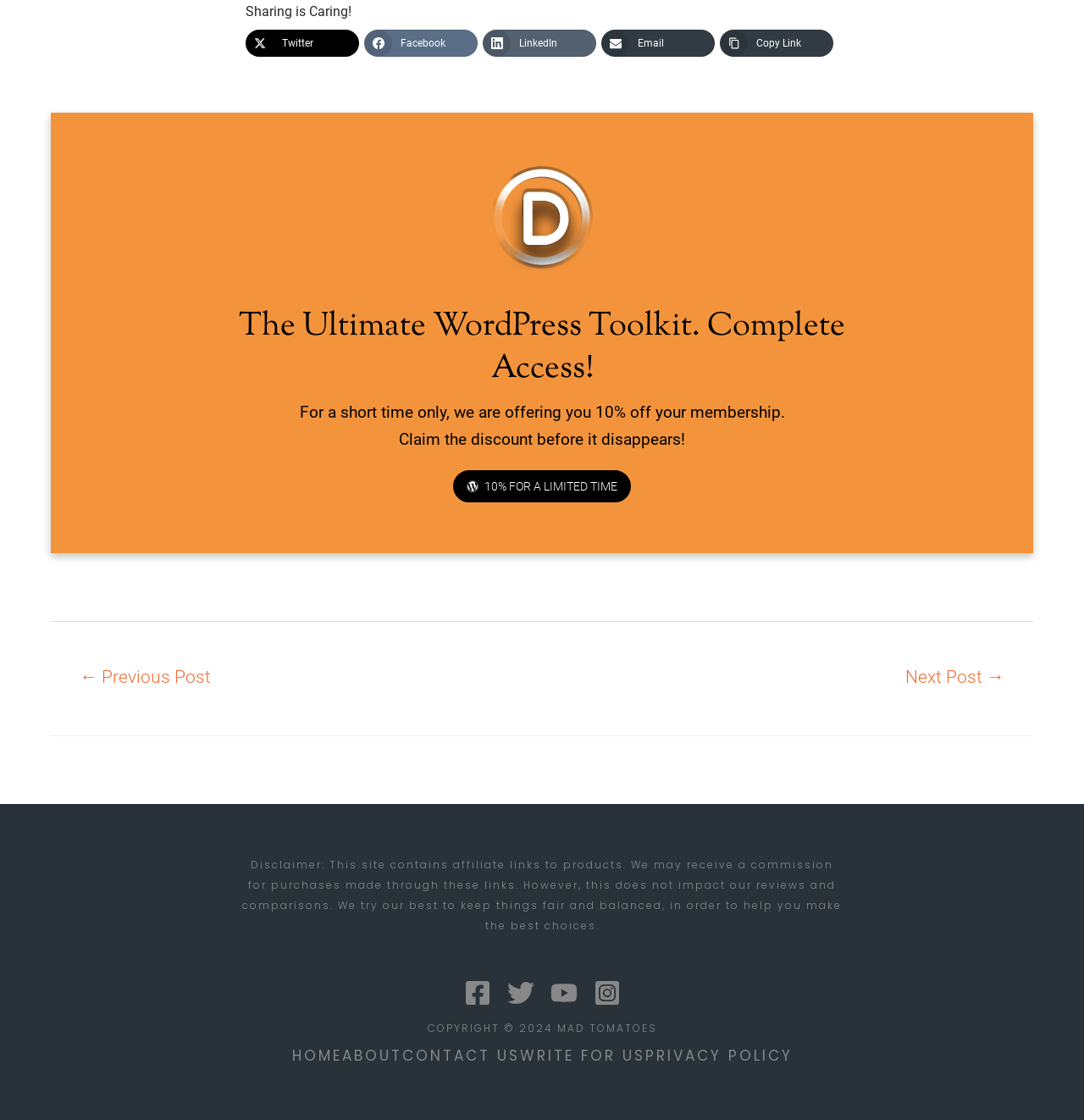Provide the bounding box coordinates of the UI element that matches the description: "Privacy Policy".

[0.595, 0.93, 0.731, 0.954]